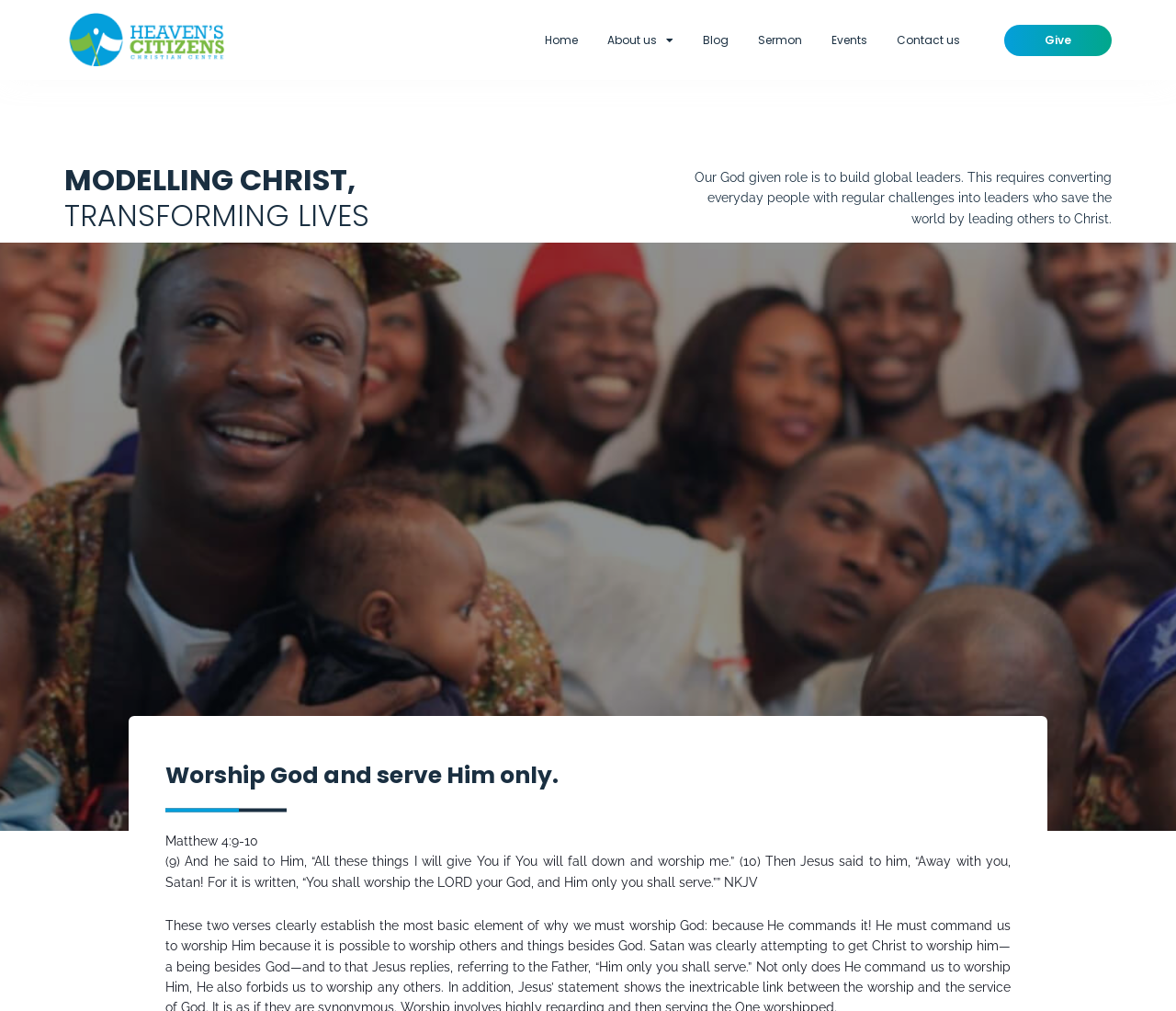Locate the bounding box coordinates of the UI element described by: "Contact us". Provide the coordinates as four float numbers between 0 and 1, formatted as [left, top, right, bottom].

[0.75, 0.019, 0.829, 0.061]